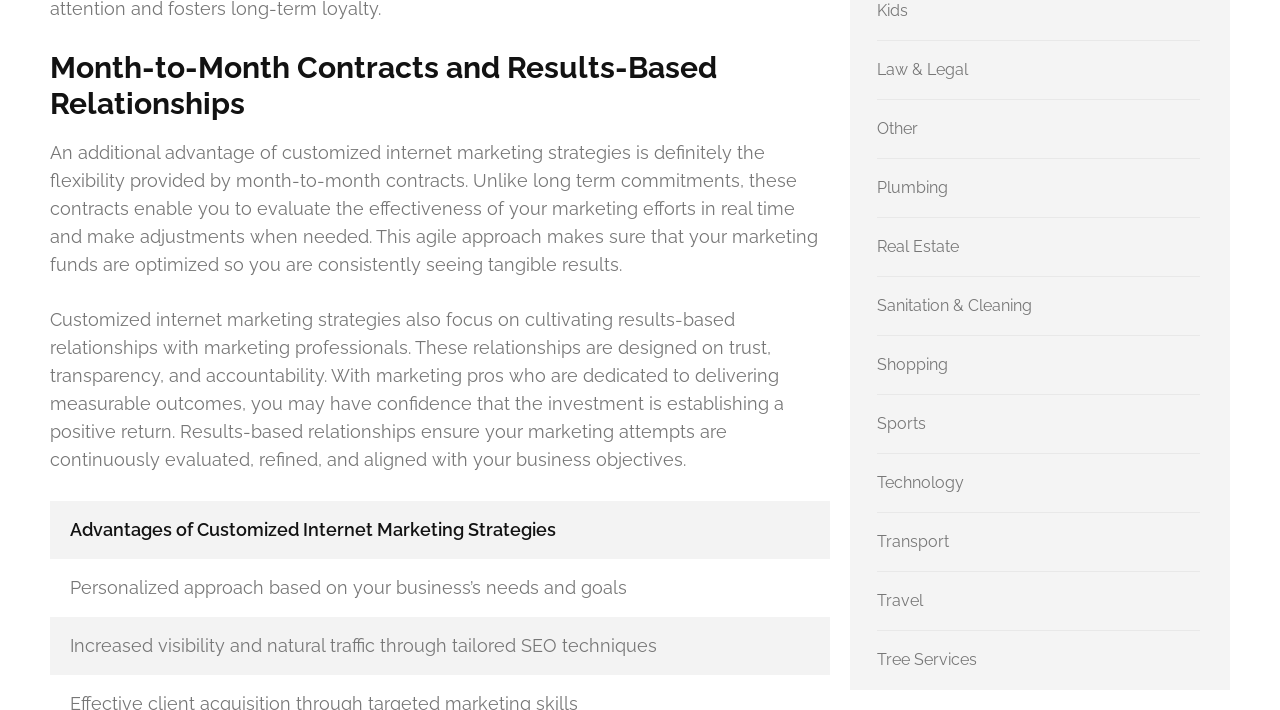Please predict the bounding box coordinates of the element's region where a click is necessary to complete the following instruction: "Click on 'Kids'". The coordinates should be represented by four float numbers between 0 and 1, i.e., [left, top, right, bottom].

[0.685, 0.002, 0.709, 0.029]